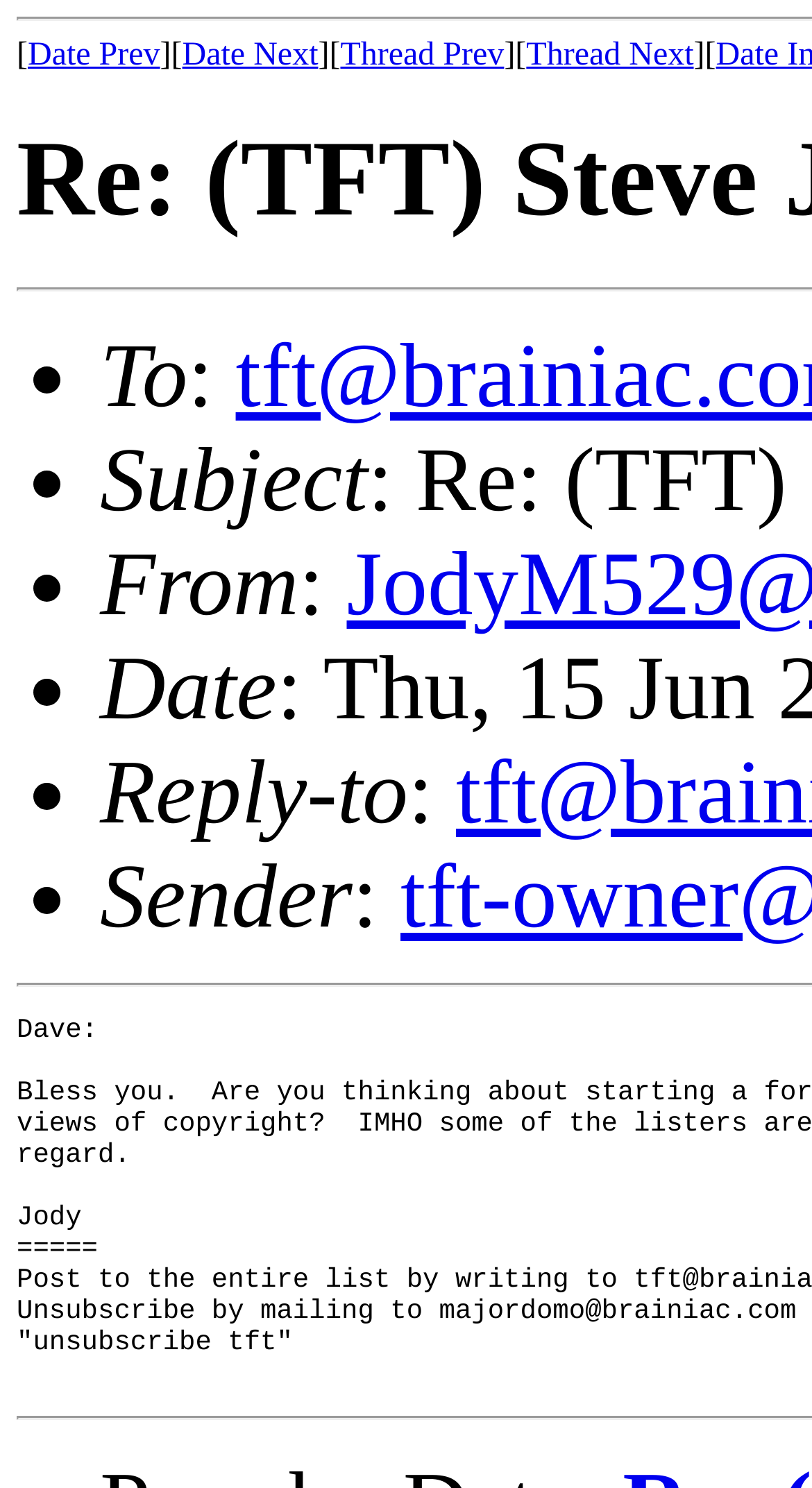Analyze the image and provide a detailed answer to the question: What is the purpose of the '•' symbols?

The '•' symbols are used as list markers, separating different items in a list. They are consistently used throughout the webpage to denote different pieces of information, such as 'To', 'Subject', 'From', and so on.